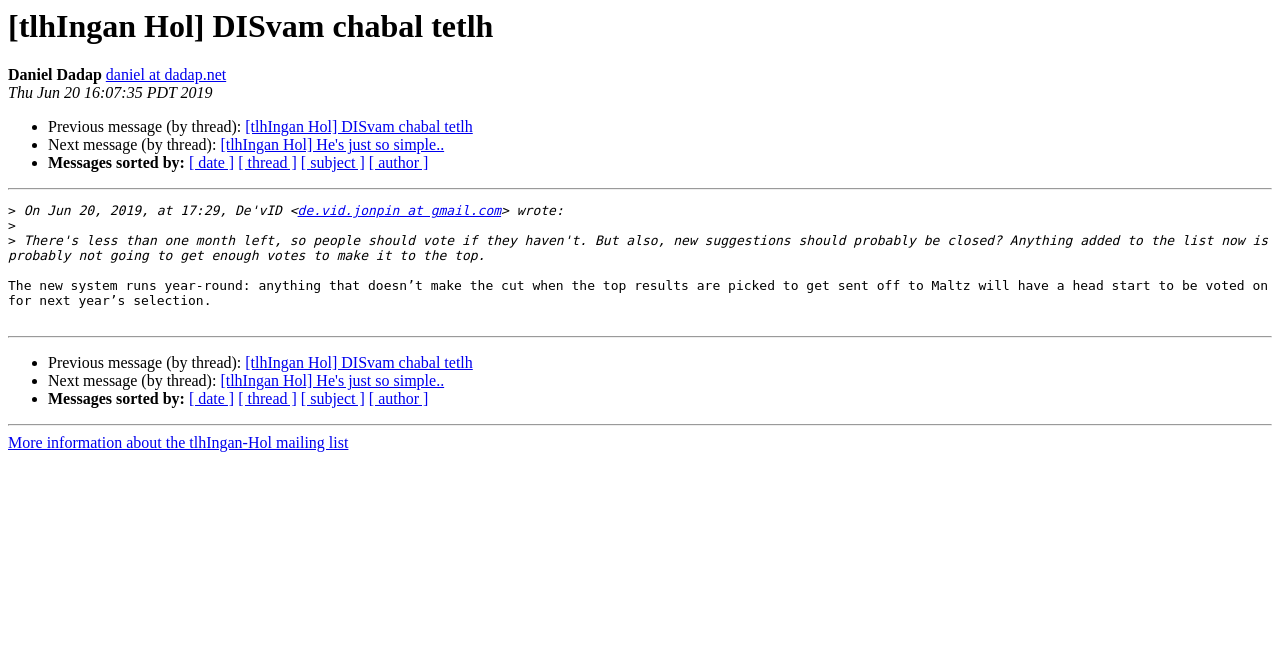Who is the author of the message?
Based on the visual content, answer with a single word or a brief phrase.

de.vid.jonpin at gmail.com